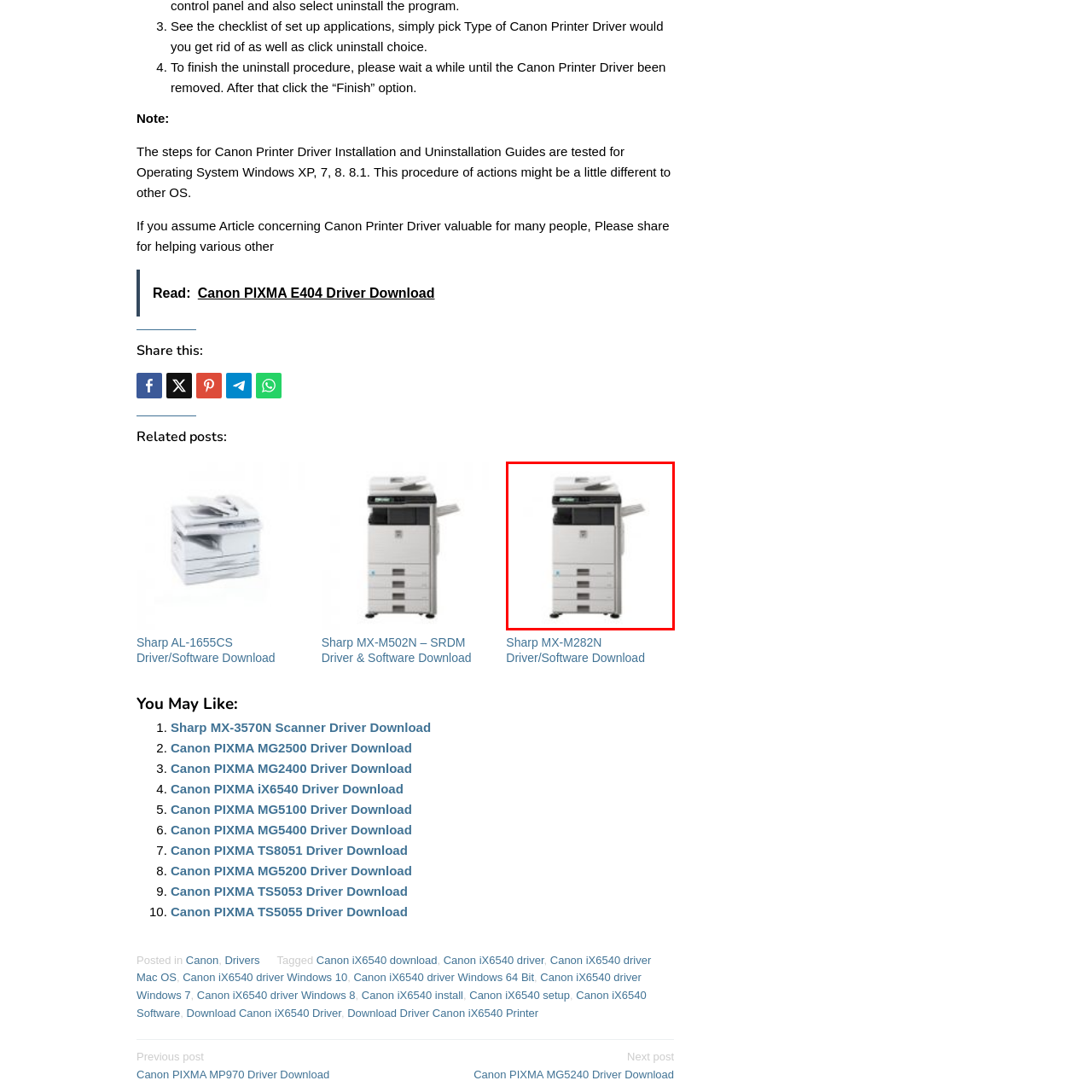Study the part of the image enclosed in the turquoise frame and answer the following question with detailed information derived from the image: 
What is the purpose of the display screen on the control panel?

The display screen on the control panel is intended to facilitate easy operation of the device, allowing users to navigate and select various functions such as scanning, copying, and printing.